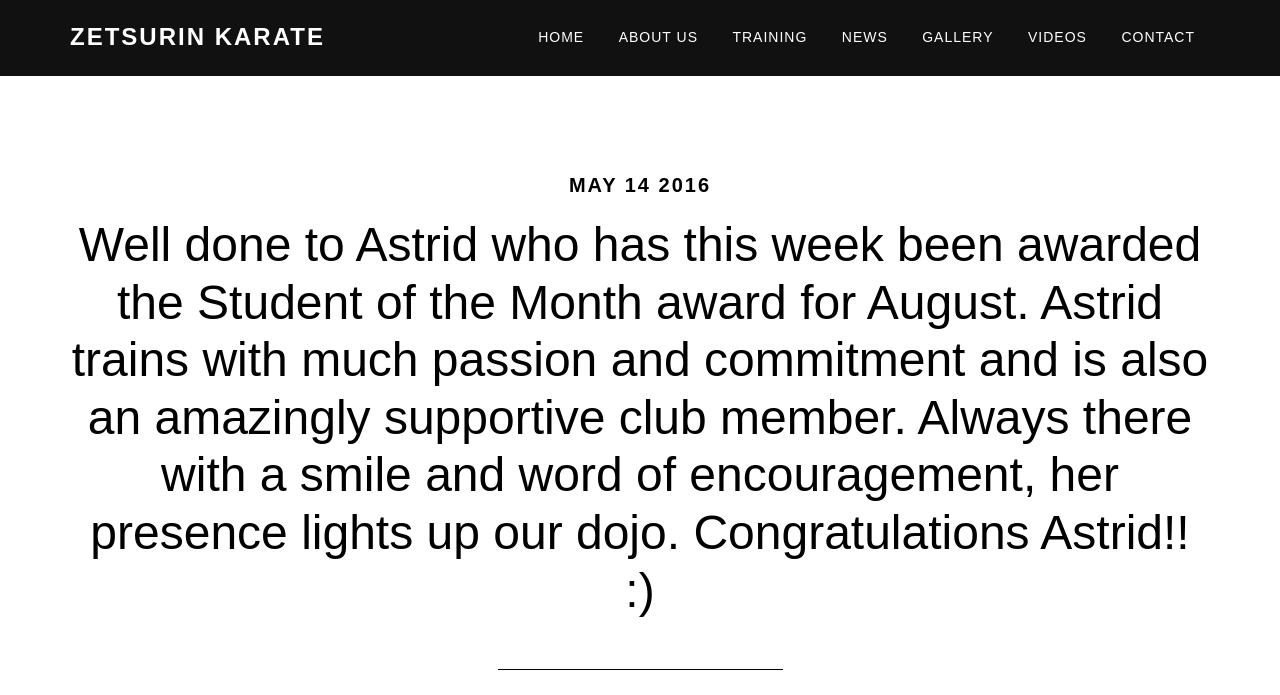Write a detailed summary of the webpage, including text, images, and layout.

The webpage is about Zetsurin Karate, a martial arts club. At the top left corner, there is a link to the club's name, "ZETSURIN KARATE". Below it, there is a main navigation menu with six links: "HOME", "ABOUT US", "TRAINING", "NEWS", "GALLERY", and "VIDEOS", followed by "CONTACT" at the far right. 

The main content of the webpage is a congratulatory message to Astrid, who has been awarded the Student of the Month award for August. The message describes Astrid's passion and commitment to karate, as well as her supportive nature. The text is positioned below the navigation menu and occupies most of the webpage. 

On the left side of the main content, there is a timestamp "MAY 14 2016" indicating when the message was posted.